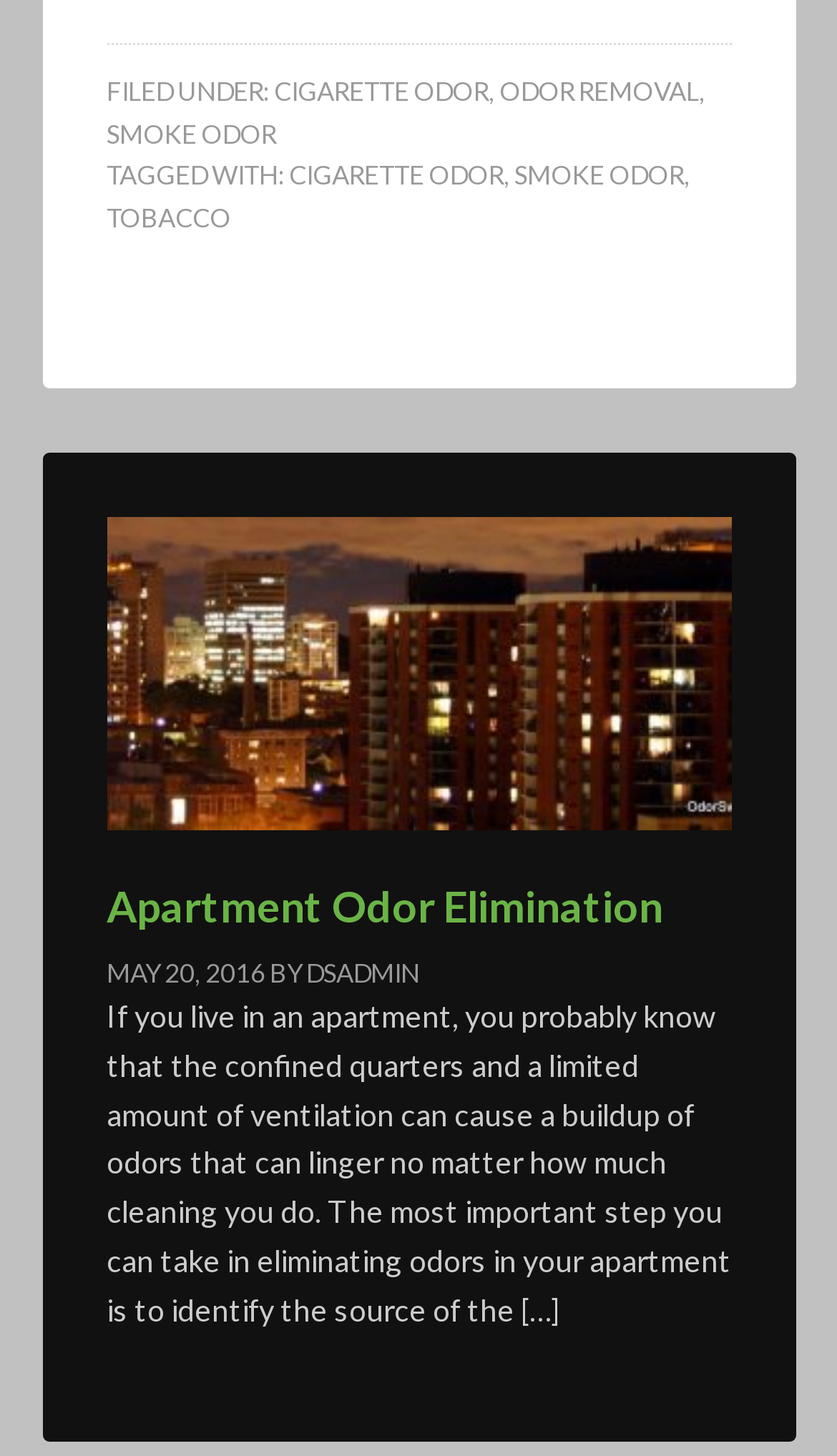Highlight the bounding box coordinates of the element that should be clicked to carry out the following instruction: "click on the link to CIGARETTE ODOR". The coordinates must be given as four float numbers ranging from 0 to 1, i.e., [left, top, right, bottom].

[0.327, 0.052, 0.583, 0.074]